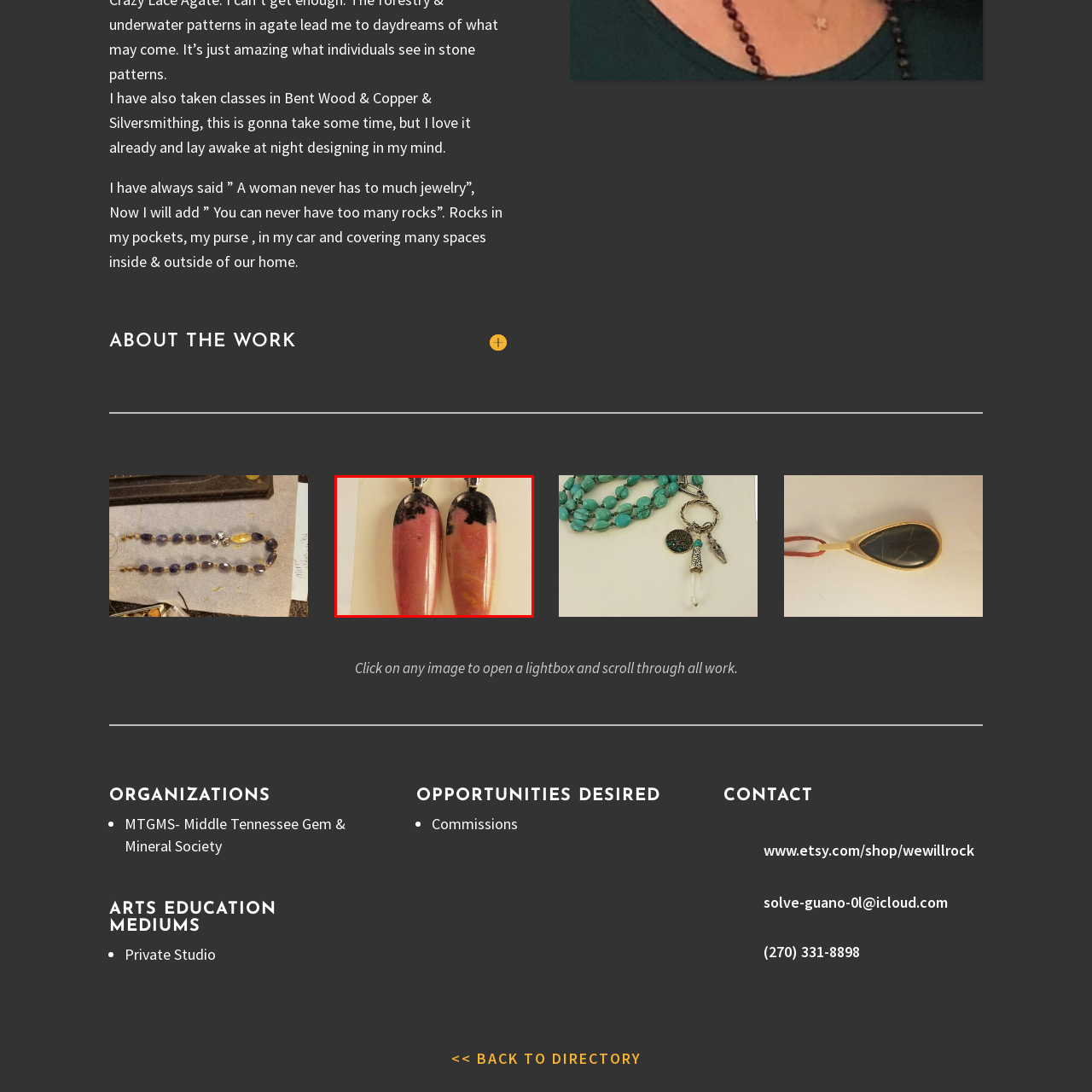What is the purpose of the earrings?
Inspect the image within the red bounding box and answer concisely using one word or a short phrase.

Add elegance to outfit